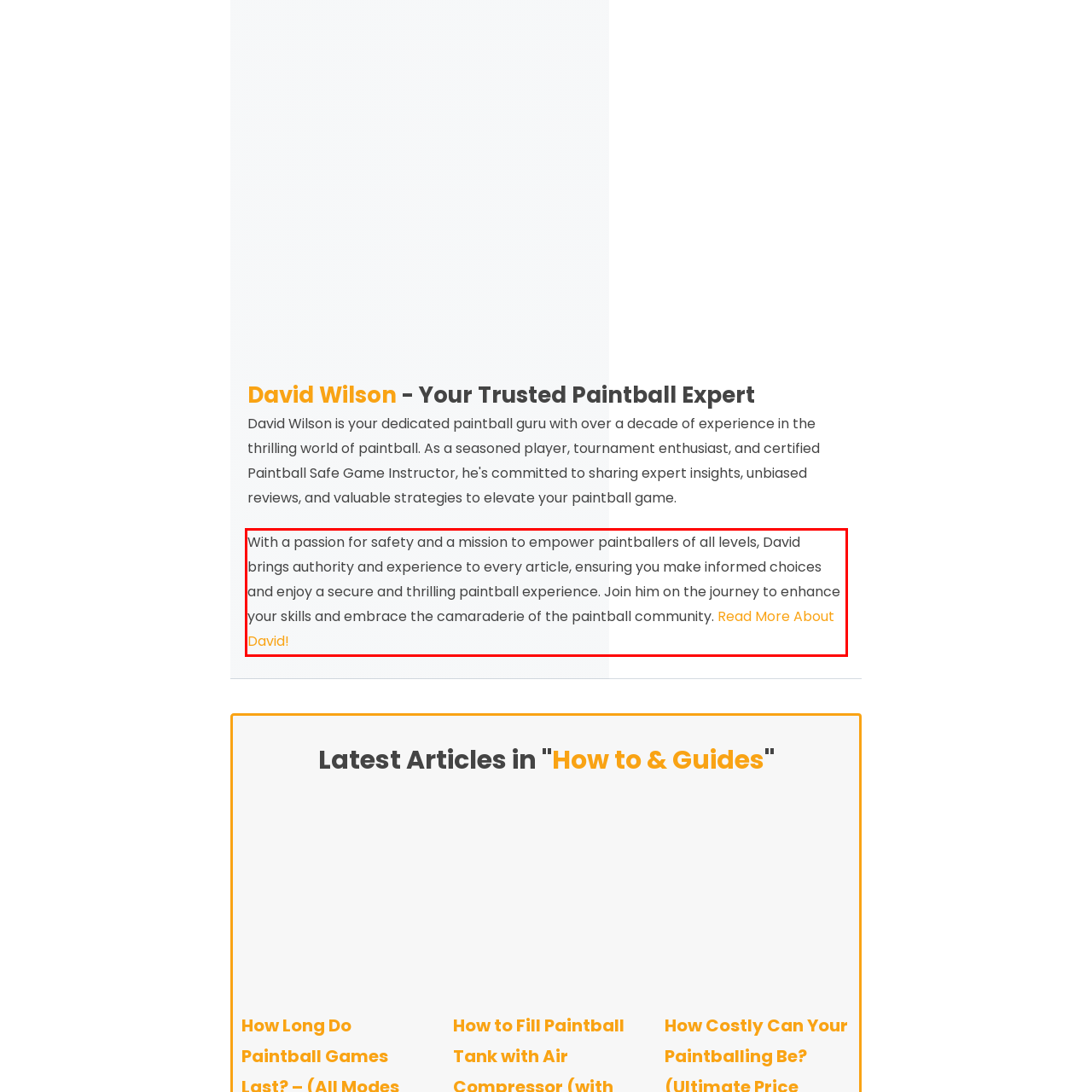Please extract the text content from the UI element enclosed by the red rectangle in the screenshot.

With a passion for safety and a mission to empower paintballers of all levels, David brings authority and experience to every article, ensuring you make informed choices and enjoy a secure and thrilling paintball experience. Join him on the journey to enhance your skills and embrace the camaraderie of the paintball community. Read More About David!